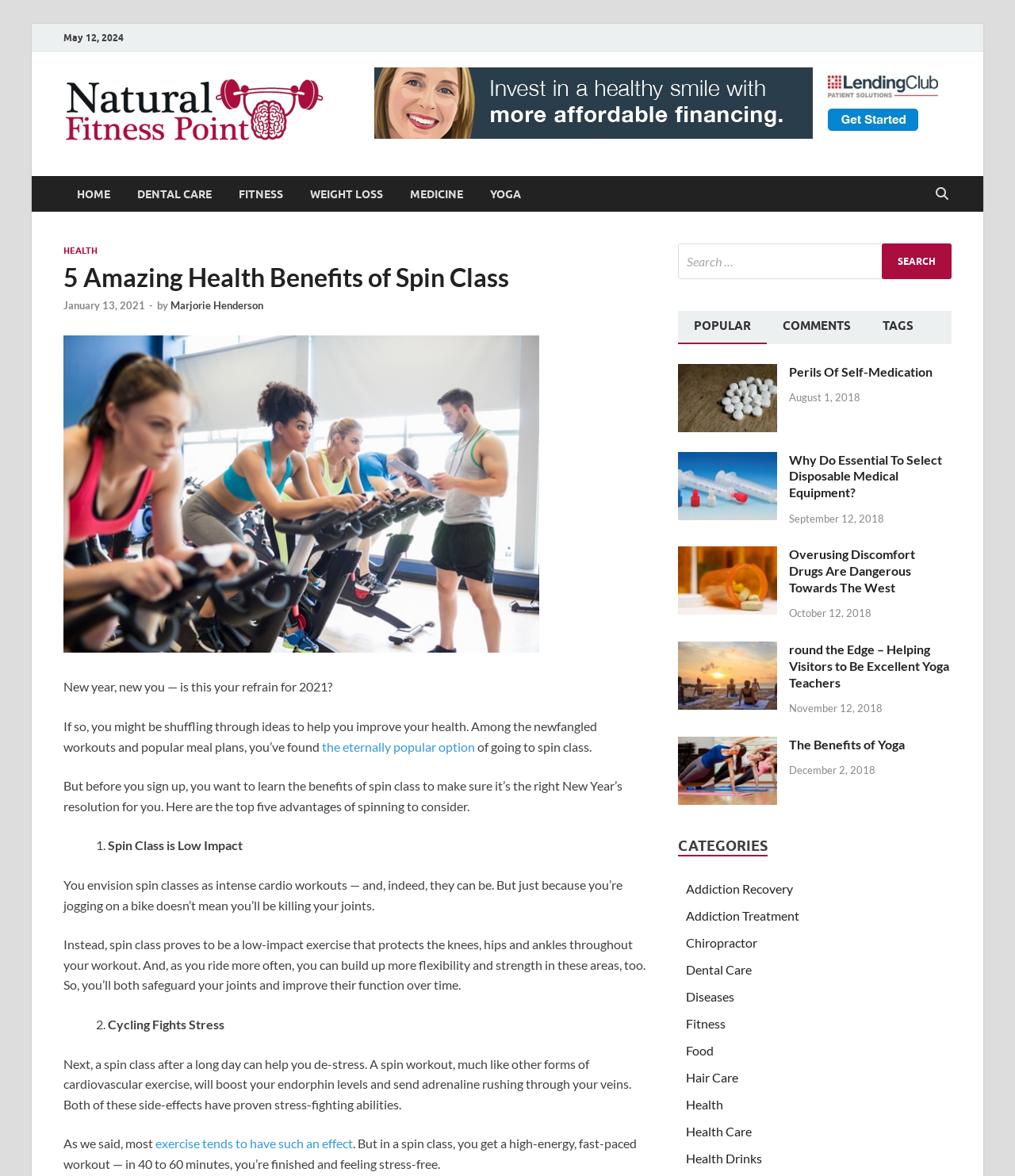How many categories are listed in the 'CATEGORIES' section?
Please give a well-detailed answer to the question.

The number of categories listed in the 'CATEGORIES' section can be found by counting the links listed under the 'CATEGORIES' heading, which are 'Addiction Recovery', 'Addiction Treatment', 'Chiropractor', 'Dental Care', 'Diseases', 'Fitness', and others.